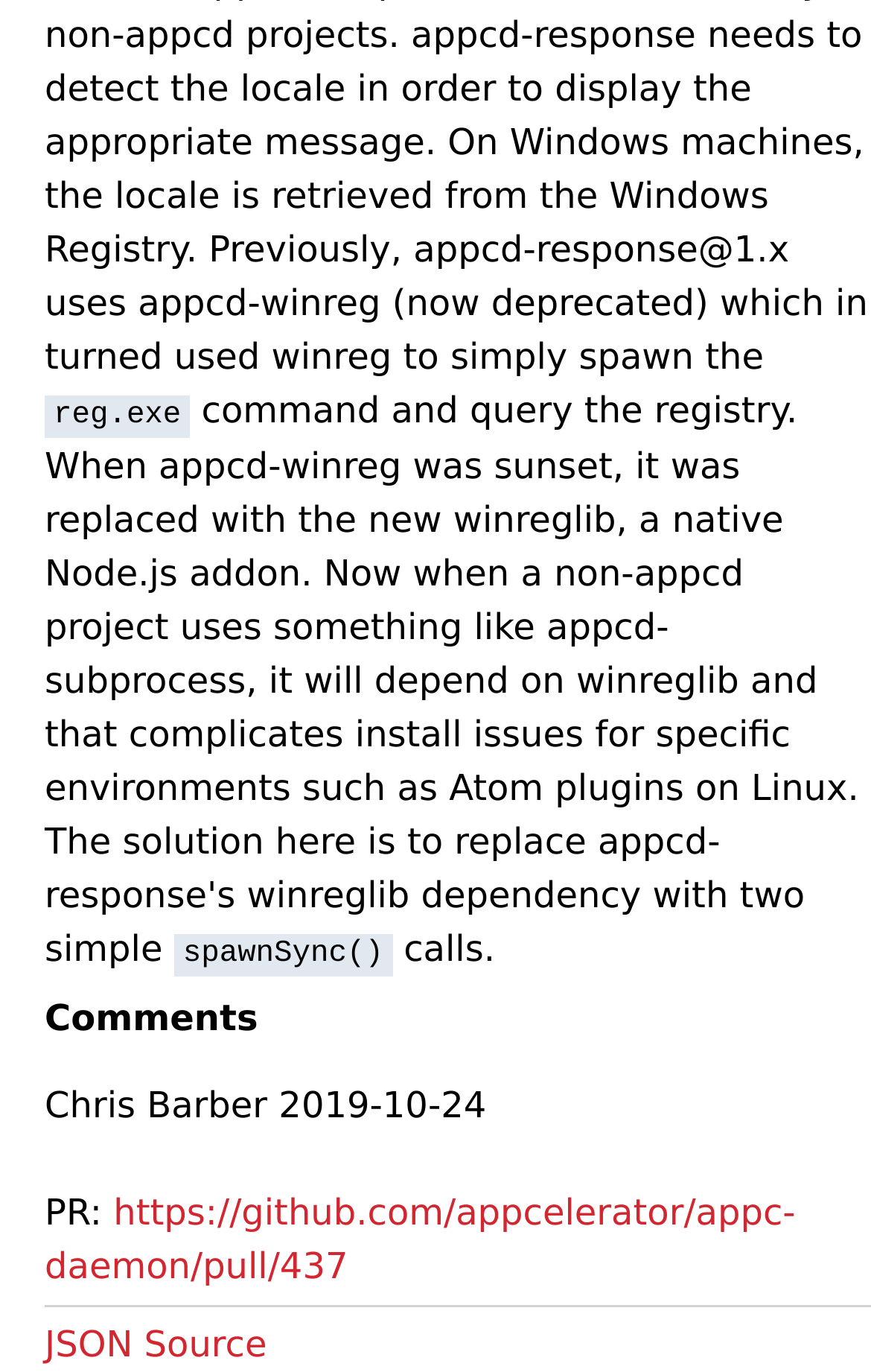Analyze the image and deliver a detailed answer to the question: What is the URL of the pull request?

The answer can be found by looking at the link element with the text 'https://github.com/appcelerator/appc-daemon/pull/437' under the 'PR:' label, which suggests that it is the URL of a pull request.